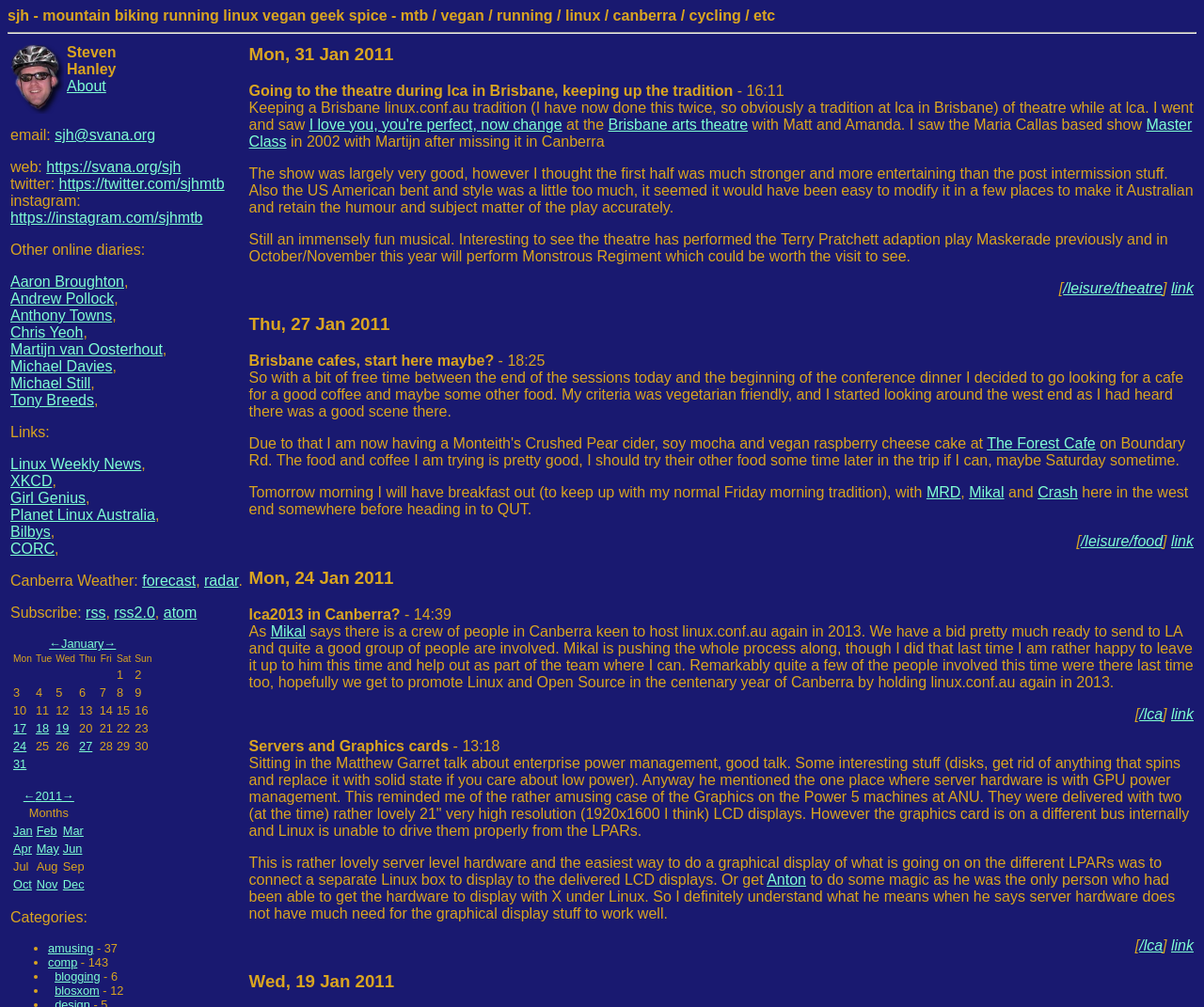Explain in detail what you observe on this webpage.

This webpage is a personal blog or profile page of Steven Hanley, a mountain biker, runner, Linux enthusiast, vegan, and geek. At the top of the page, there is a horizontal separator followed by a hackergotchi picture of Steven Hanley. Below the image, there are links to his about page, email, website, Twitter, and Instagram profiles.

On the left side of the page, there are several sections of links, including "Other online diaries" with links to other bloggers, "Links" with links to various websites such as Linux Weekly News, XKCD, and Girl Genius, and "Canberra Weather" with links to forecast and radar information.

In the center of the page, there is a table displaying a calendar for the month of January. The table has a caption with links to navigate to previous and next months. The calendar table has seven columns for each day of the week, with numbers indicating the dates of the month.

Overall, the page has a simple and organized layout, with a focus on providing links to Steven Hanley's online presence and interests.